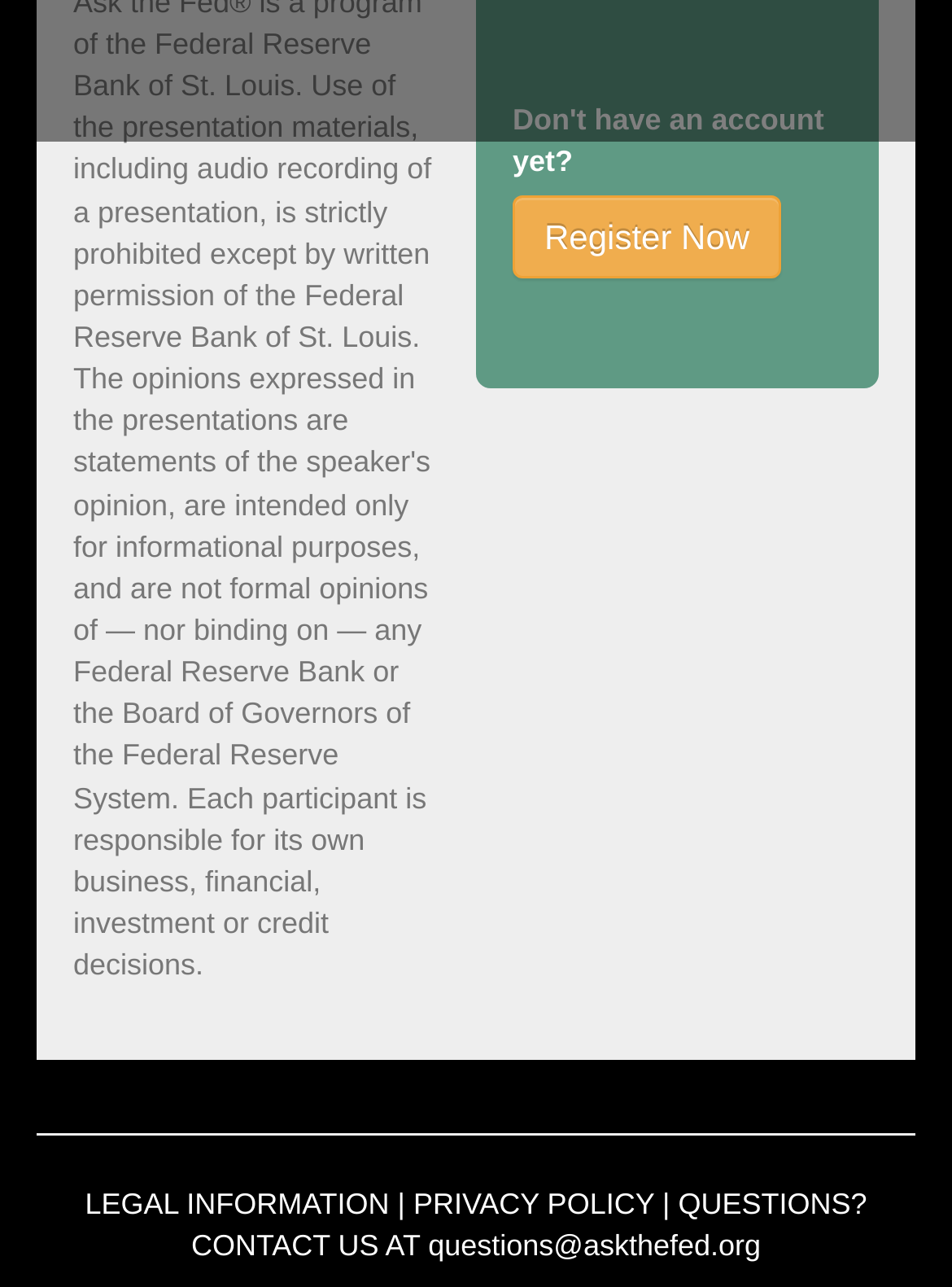What contact information is provided on the webpage?
Look at the image and answer the question using a single word or phrase.

QUESTIONS? CONTACT US AT